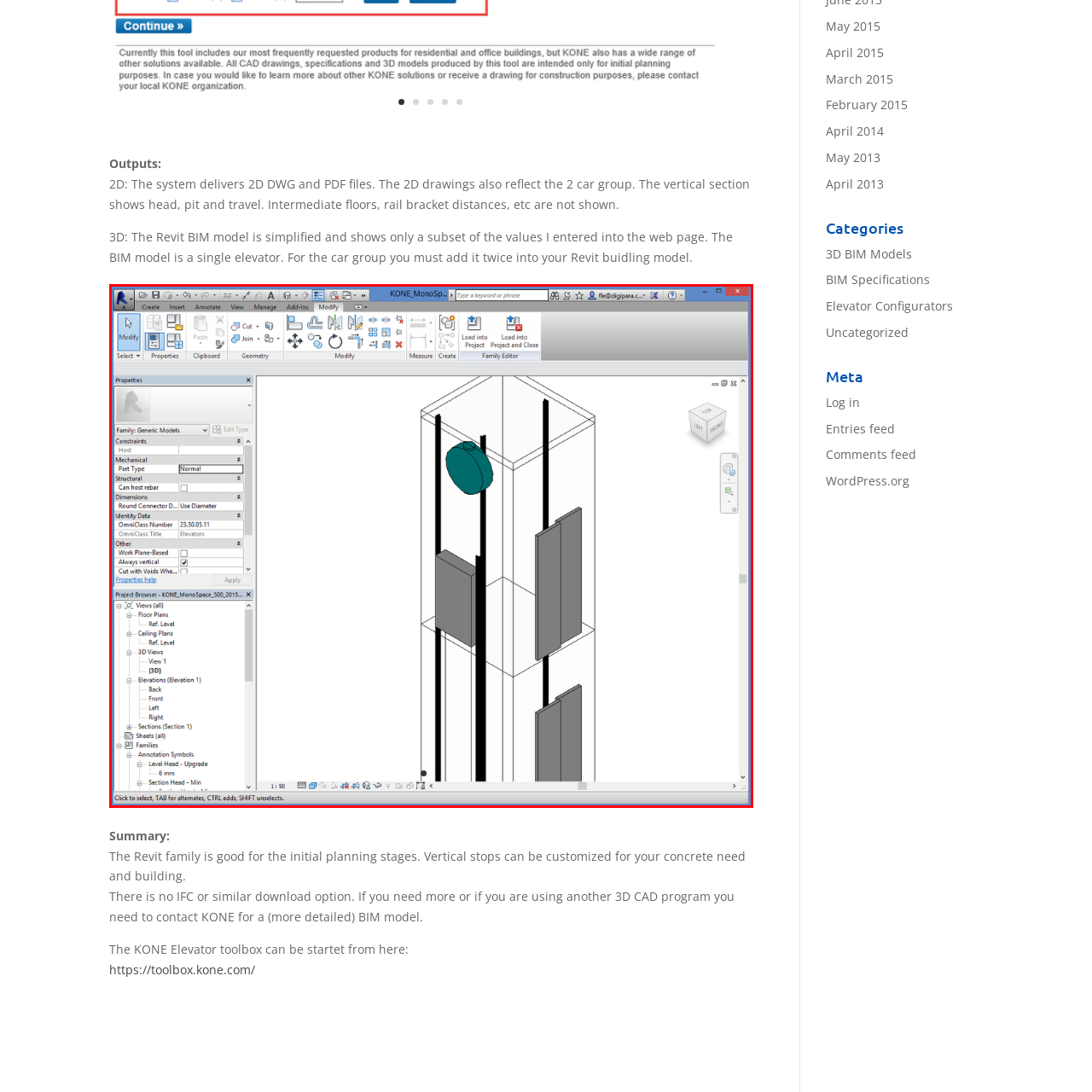Focus on the image marked by the red bounding box and offer an in-depth answer to the subsequent question based on the visual content: What is the purpose of the properties panel?

The properties panel, located to the left of the image, provides detailed information about the model, including its constraints, dimensions, and identity data, indicating a focus on generic modeling parameters.